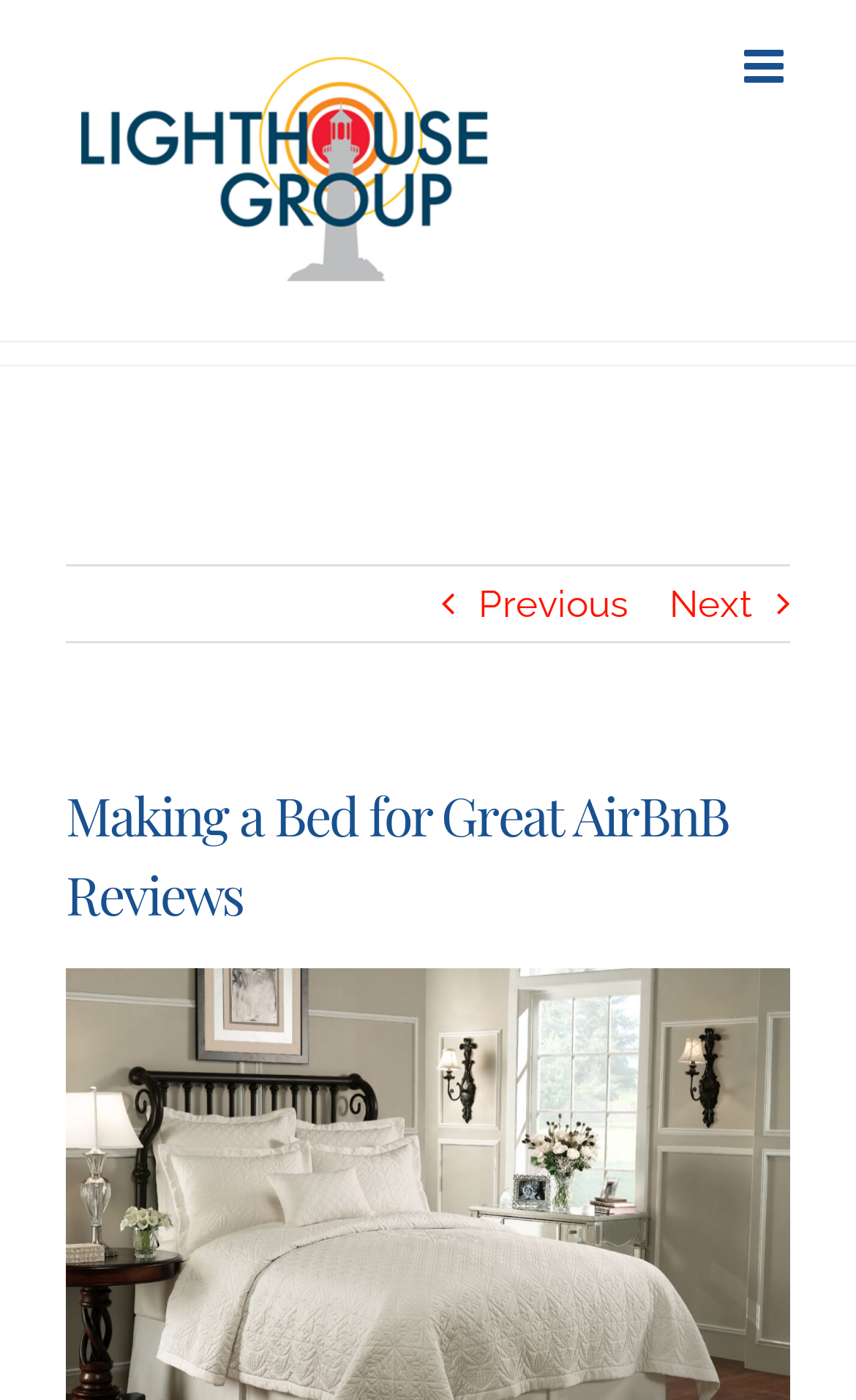Write a detailed summary of the webpage.

The webpage is about making a bed for great Airbnb reviews, with a focus on the importance of a quality sleep experience. At the top left of the page, there is a logo of Lighthouse Windows and Cleaning Services, which is also a link. To the right of the logo, there is a link to toggle the mobile menu. 

Below the top section, there is a page title bar that spans the entire width of the page. Within this bar, there are two links, "Previous" and "Next", positioned side by side, with "Previous" on the left and "Next" on the right. Above these links, there is a heading that reads "Making a Bed for Great AirBnB Reviews". 

Further down the page, there is a static text "View Larger Image", which suggests that there is an image on the page, although its content is not specified.